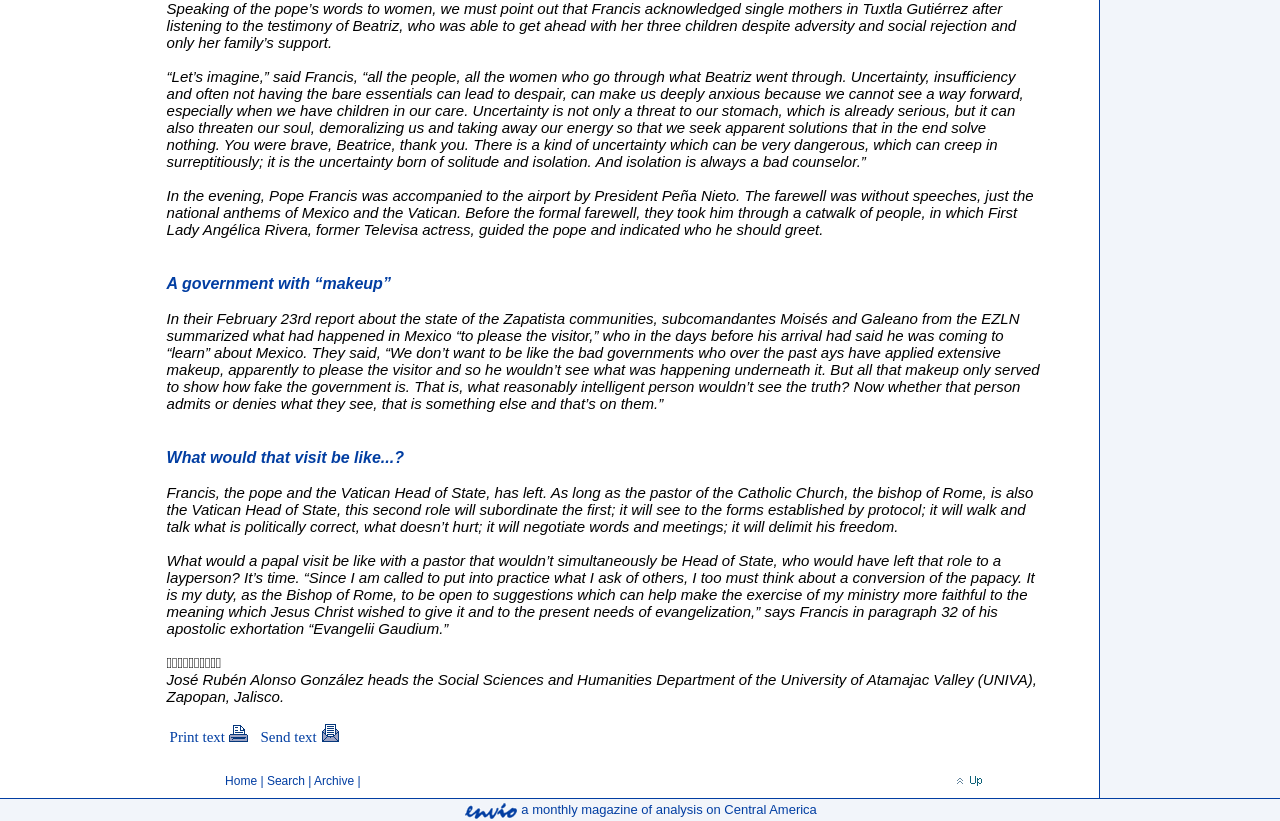Use the information in the screenshot to answer the question comprehensively: What is the EZLN?

The EZLN refers to the Zapatista communities, as mentioned in the article, which is a group that summarized what had happened in Mexico 'to please the visitor' before the pope's arrival.